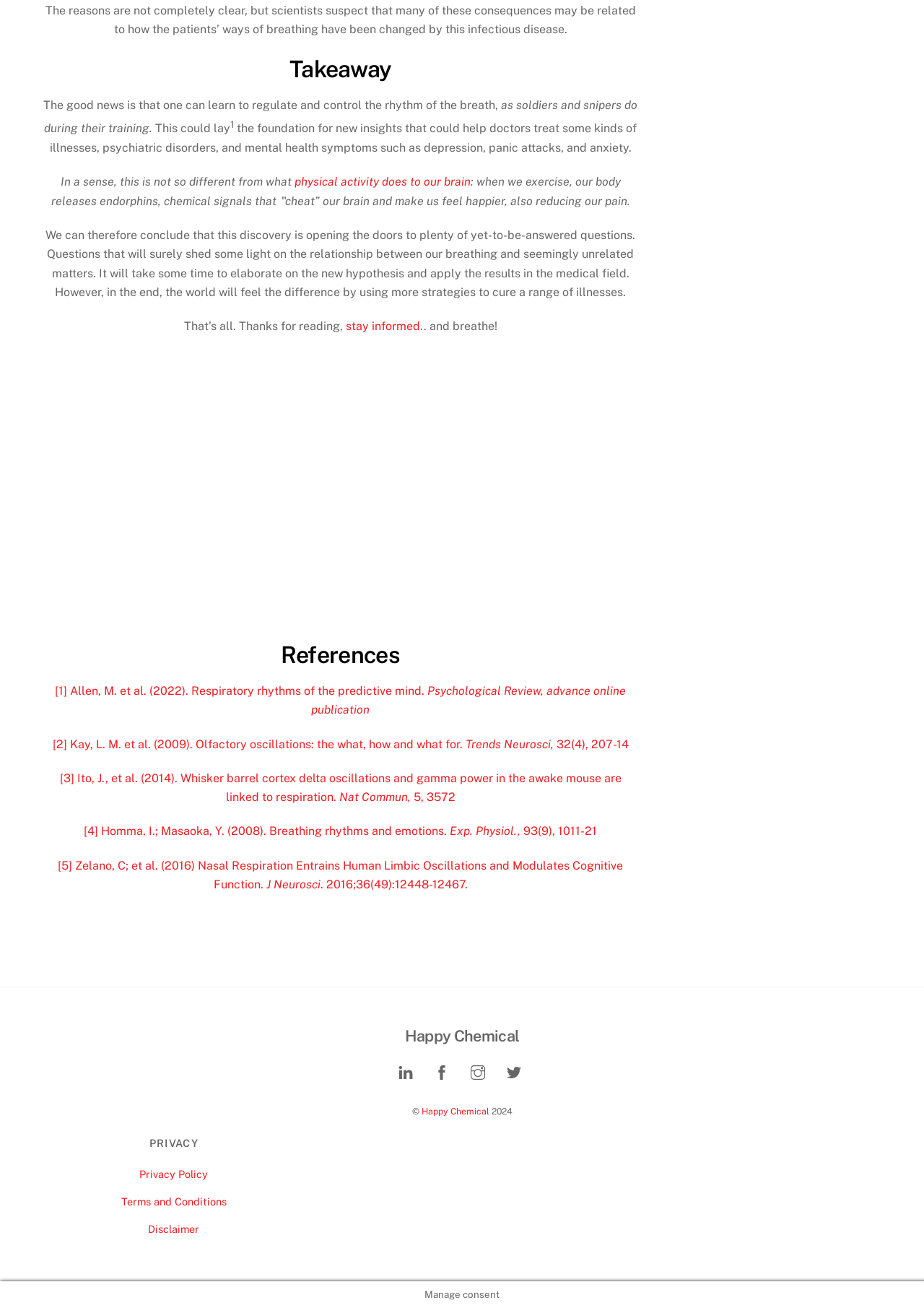Find the bounding box coordinates for the area that should be clicked to accomplish the instruction: "Visit the 'Happy Chemical' page".

[0.438, 0.785, 0.562, 0.799]